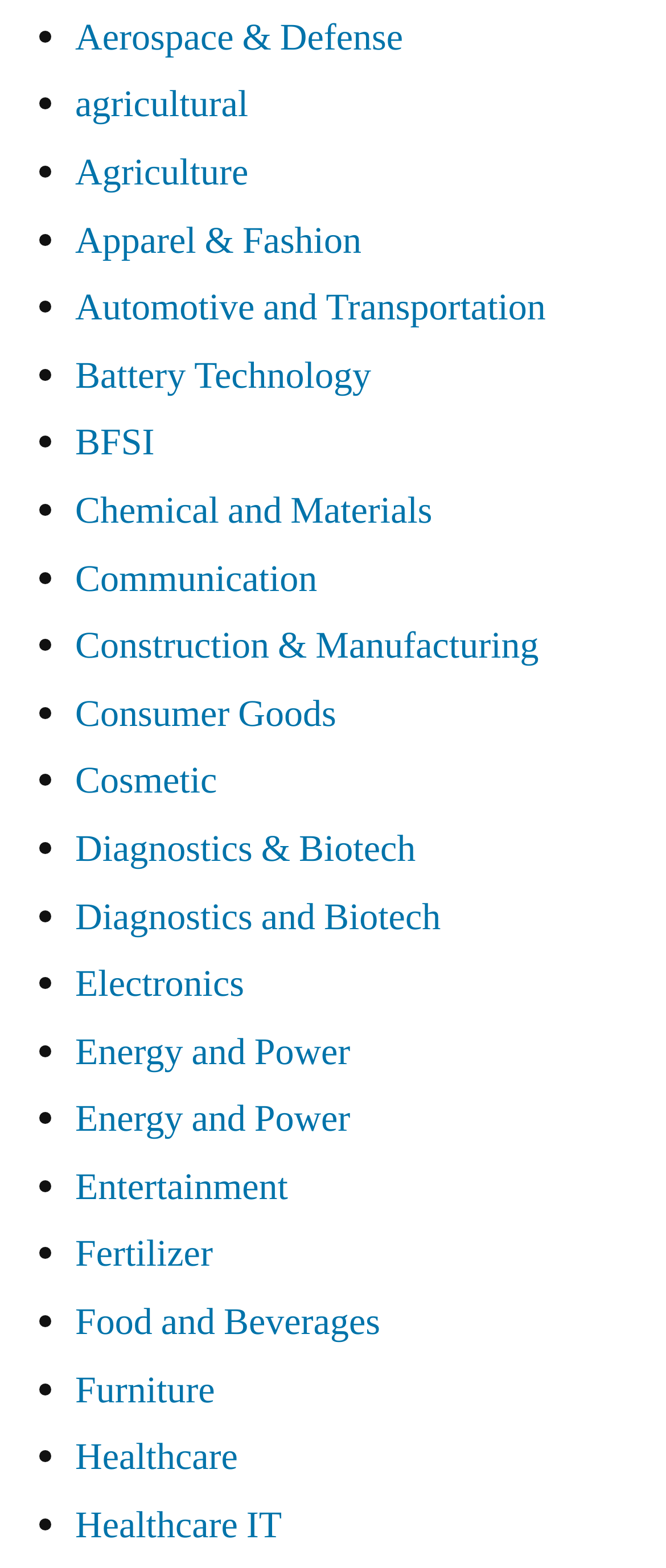Identify the bounding box coordinates of the clickable region to carry out the given instruction: "Explore Battery Technology".

[0.113, 0.224, 0.557, 0.255]